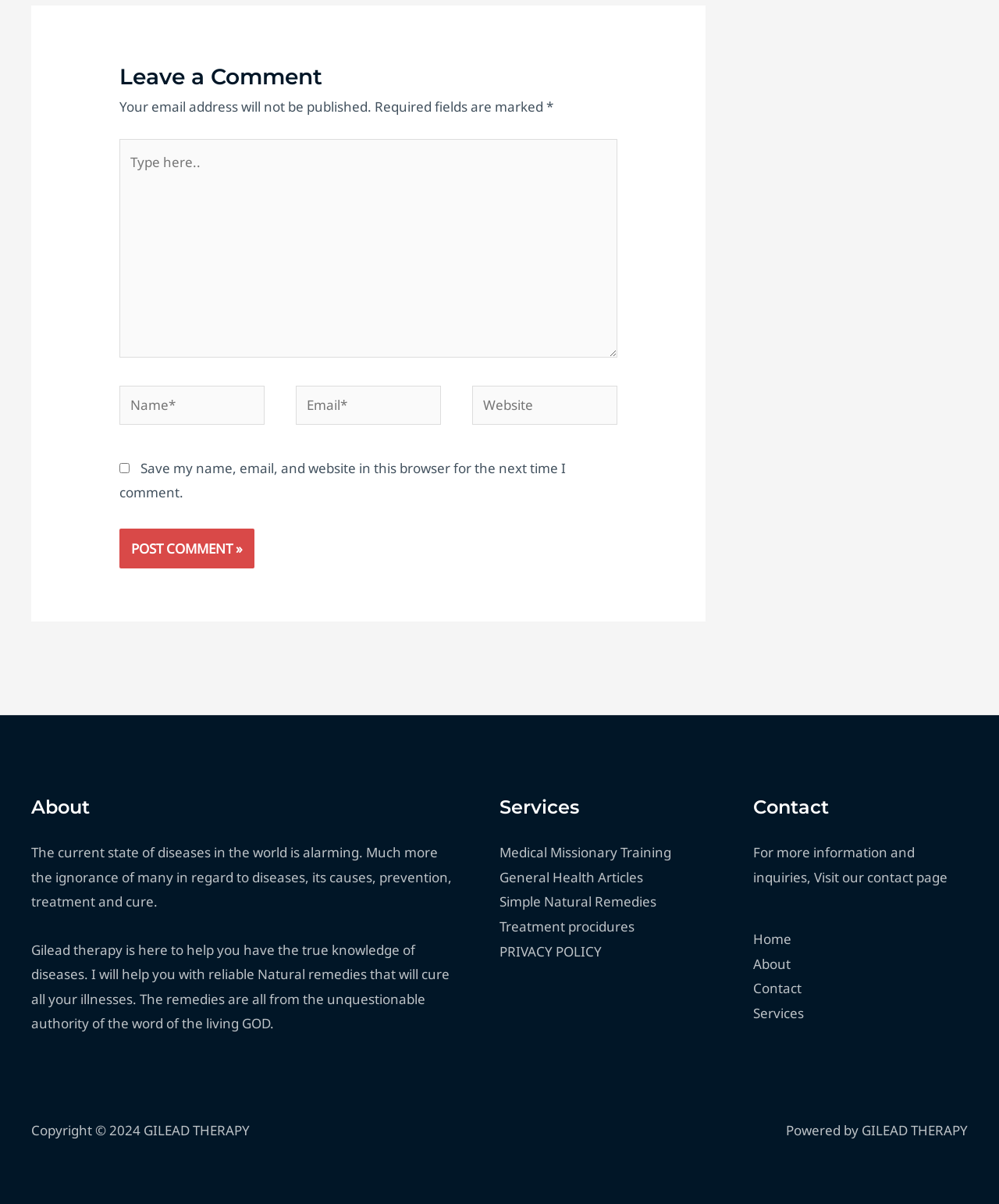Using the information shown in the image, answer the question with as much detail as possible: What can be done on the 'Services' page?

The 'Services' page is linked from the footer widget and contains links to various services, including 'Medical Missionary Training', 'General Health Articles', and 'Simple Natural Remedies'. This suggests that the 'Services' page provides access to various medical services and resources.